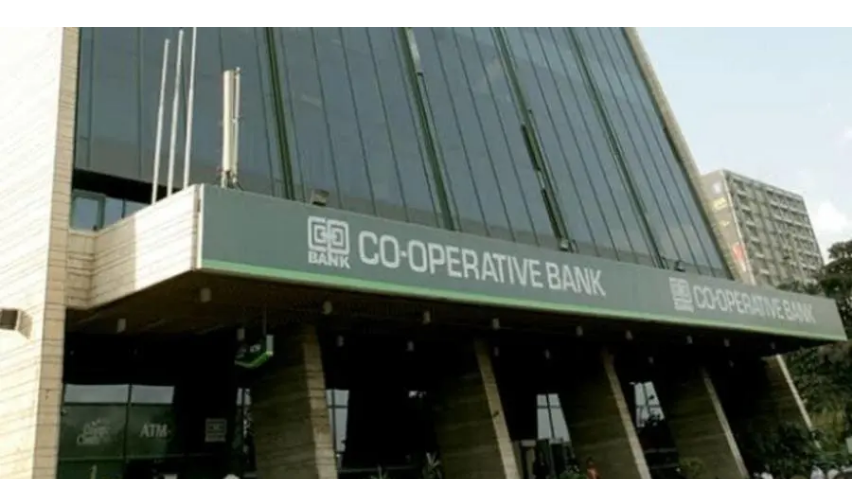Use a single word or phrase to answer the following:
What service is indicated by the sign in the lower part of the image?

ATM